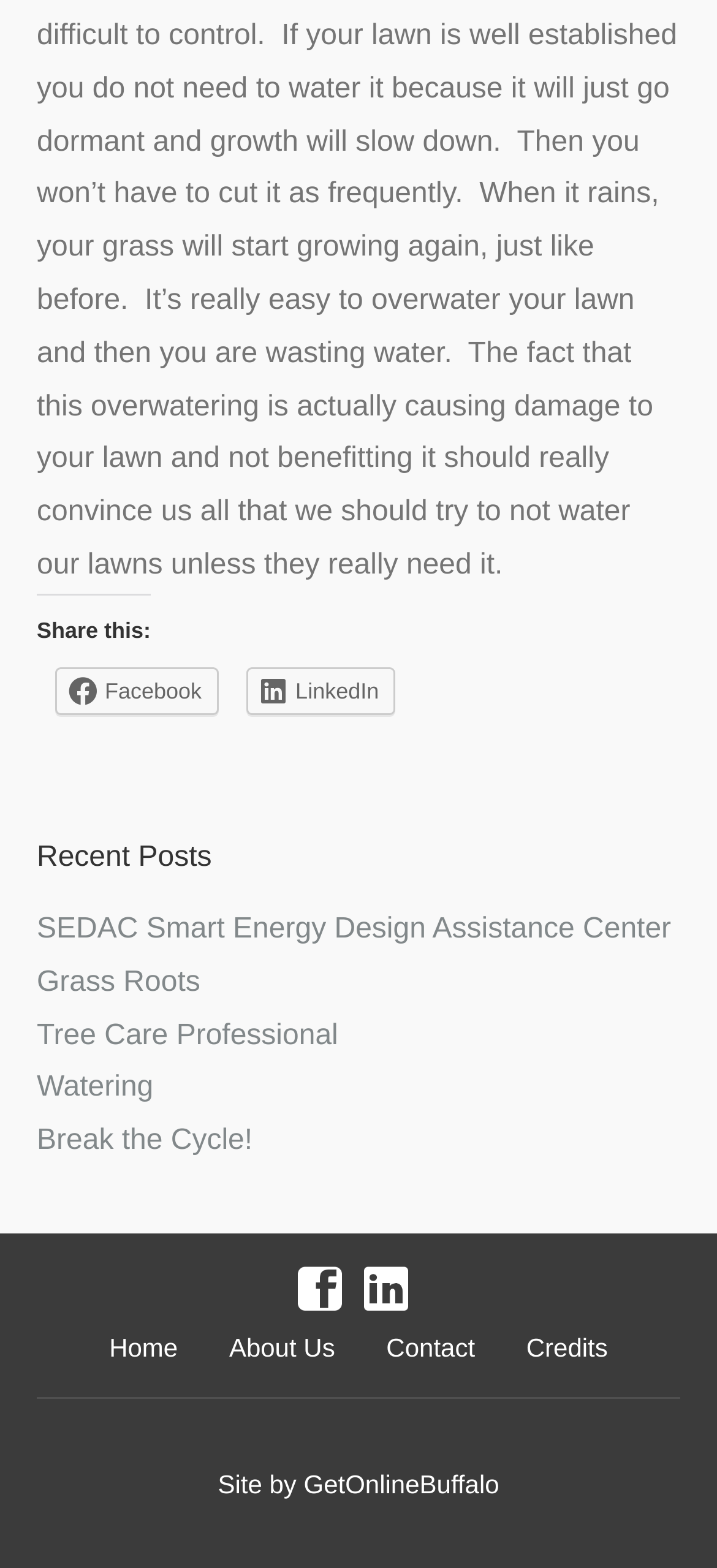Find the bounding box coordinates of the element I should click to carry out the following instruction: "View recent posts".

[0.051, 0.536, 0.949, 0.558]